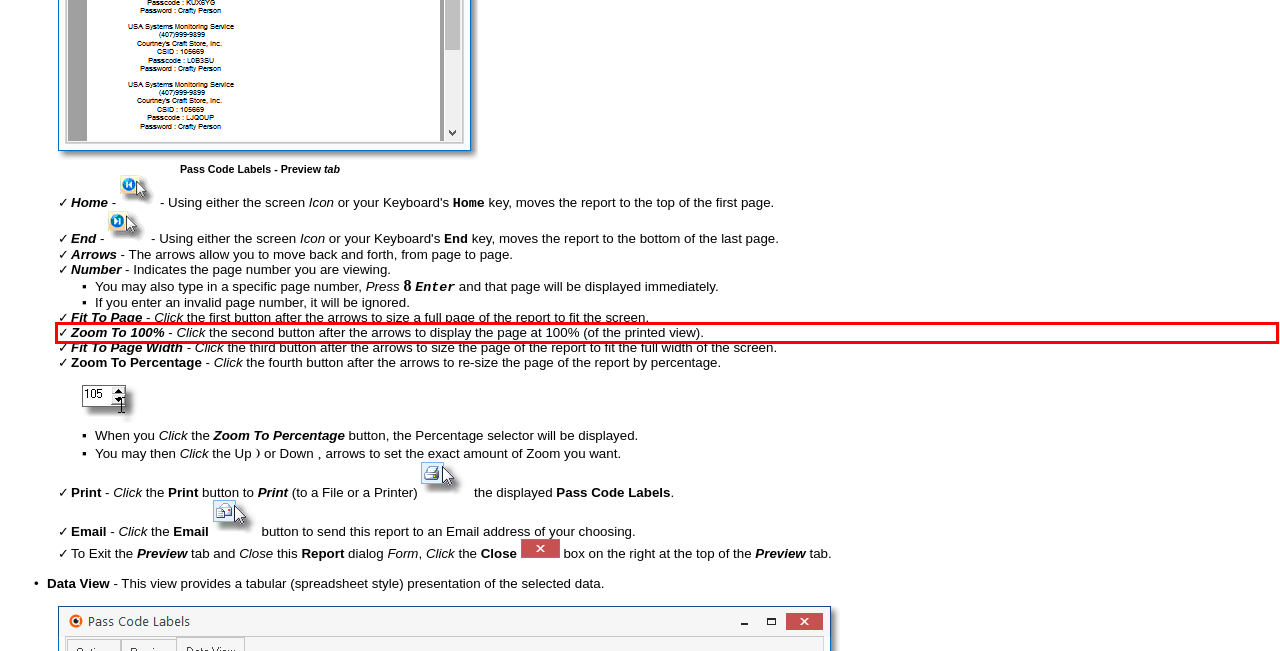Identify the red bounding box in the webpage screenshot and perform OCR to generate the text content enclosed.

✓Zoom To 100% - Click the second button after the arrows to display the page at 100% (of the printed view).